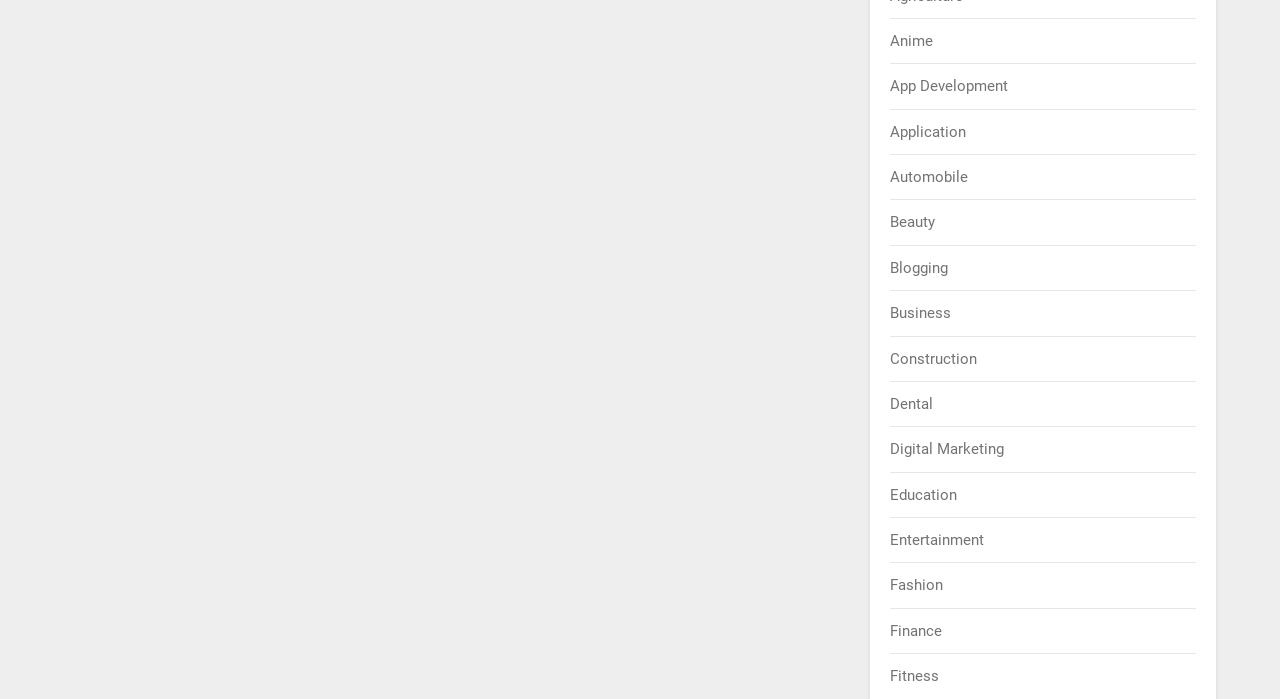Specify the bounding box coordinates for the region that must be clicked to perform the given instruction: "Explore App Development".

[0.696, 0.111, 0.788, 0.136]